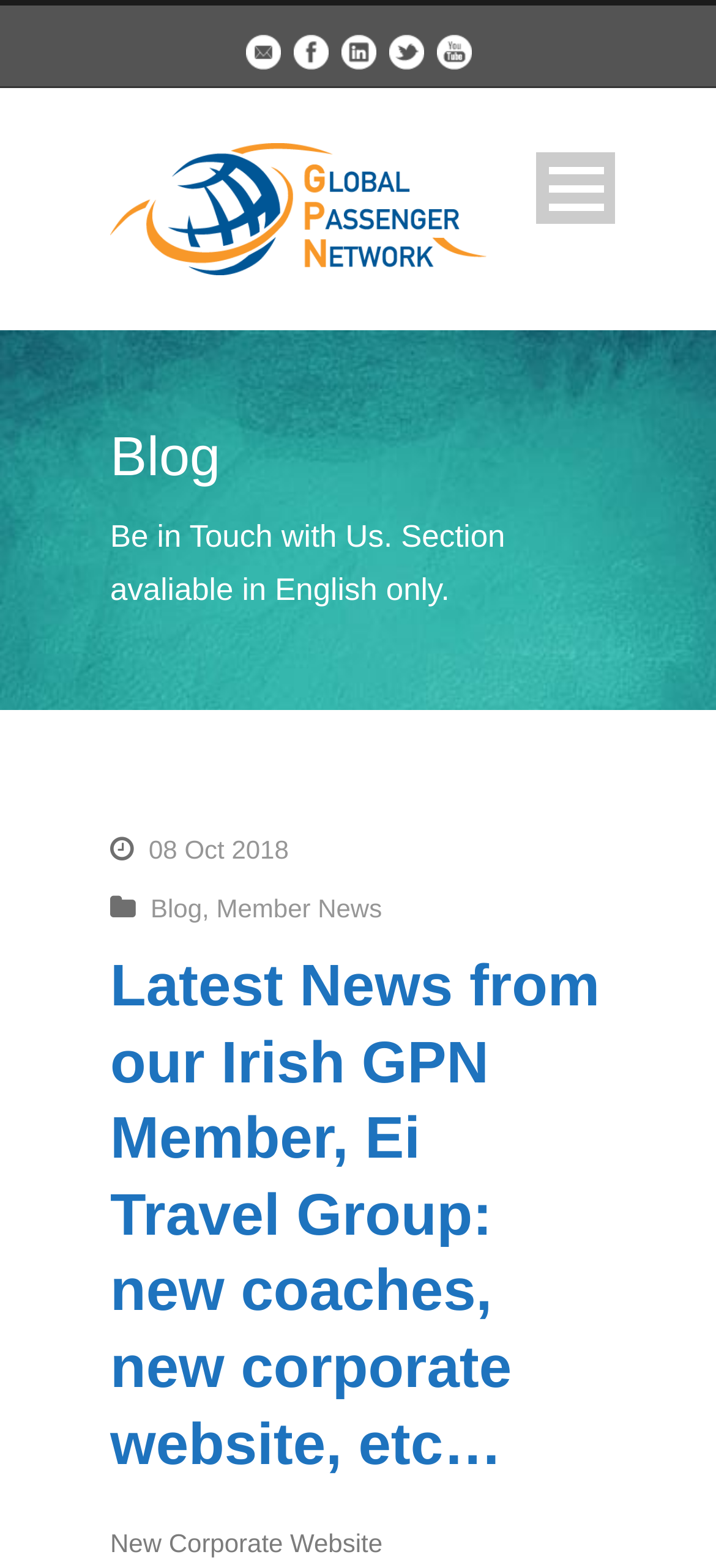Identify the primary heading of the webpage and provide its text.

Latest News from our Irish GPN Member, Ei Travel Group: new coaches, new corporate website, etc…